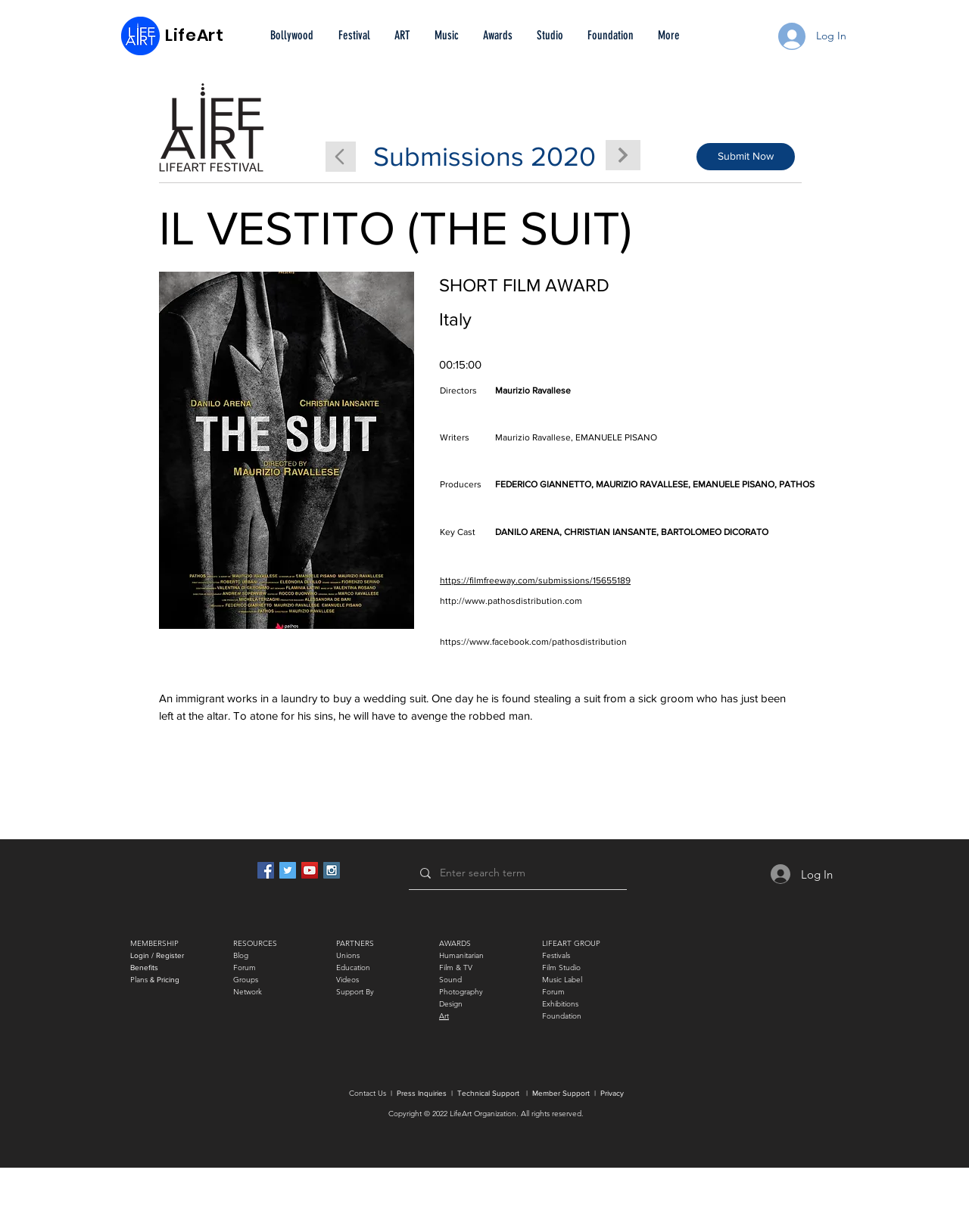Can you pinpoint the bounding box coordinates for the clickable element required for this instruction: "Visit the Facebook page of Pathos Distribution"? The coordinates should be four float numbers between 0 and 1, i.e., [left, top, right, bottom].

[0.454, 0.517, 0.647, 0.525]